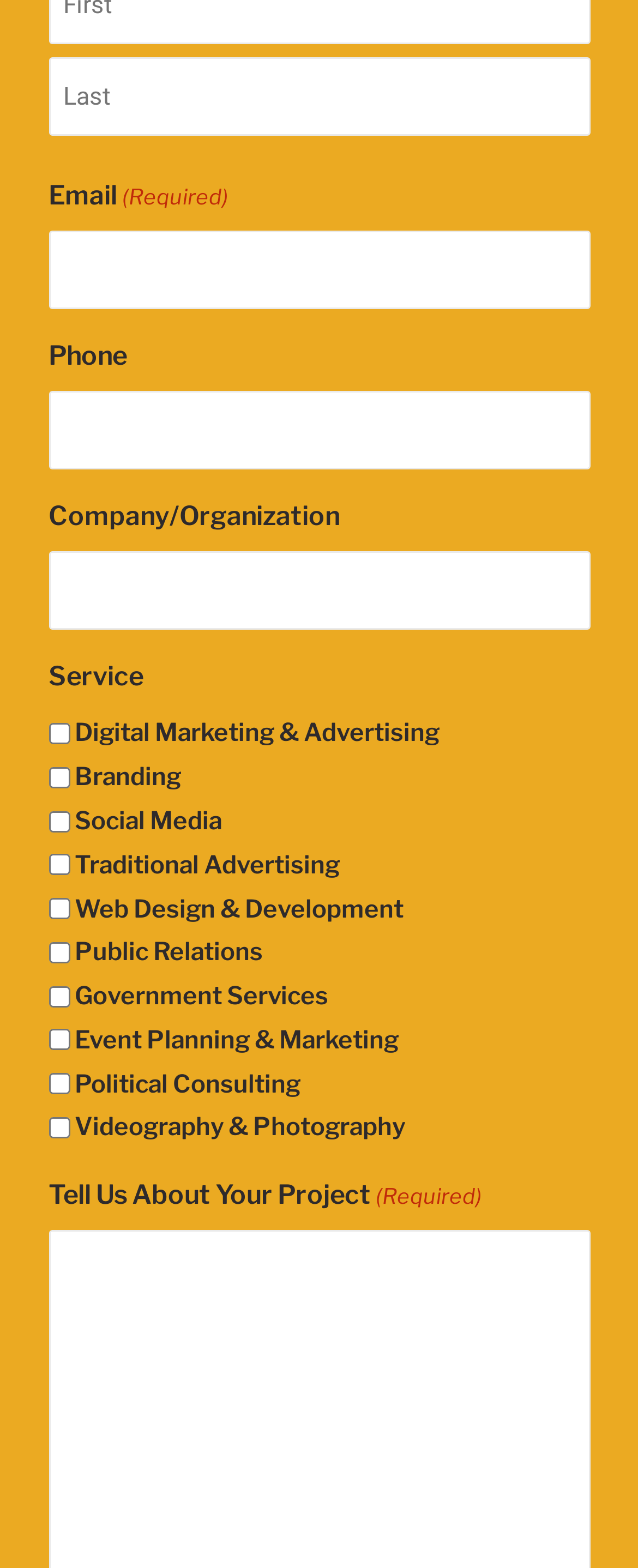Determine the bounding box coordinates for the clickable element required to fulfill the instruction: "Input email address". Provide the coordinates as four float numbers between 0 and 1, i.e., [left, top, right, bottom].

[0.076, 0.147, 0.924, 0.197]